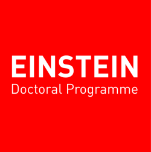Please give a one-word or short phrase response to the following question: 
What is the font size of 'EINSTEIN' compared to 'Doctoral Programme'?

Larger